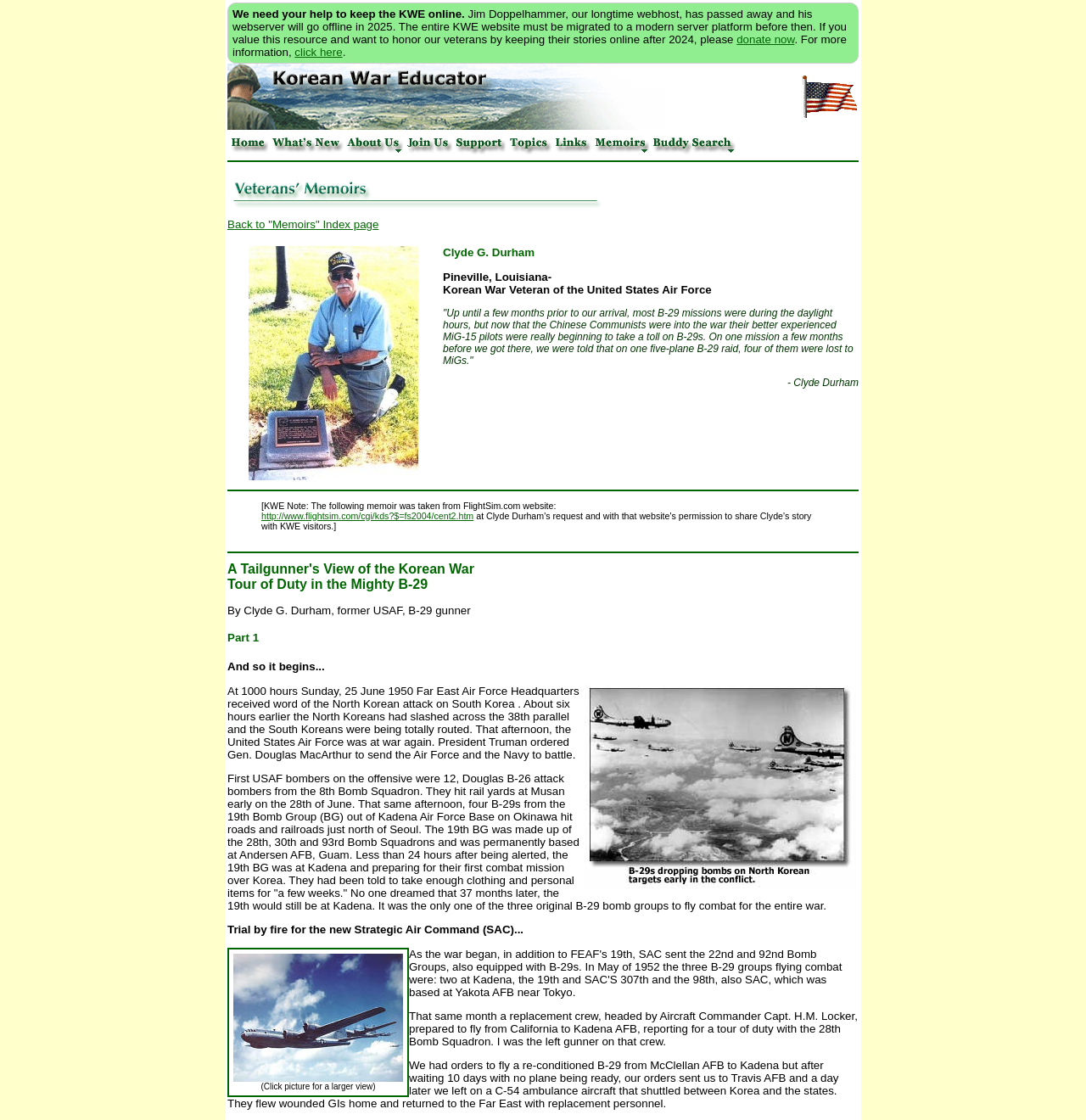What is the orientation of the separator in the fourth row?
Relying on the image, give a concise answer in one word or a brief phrase.

Horizontal